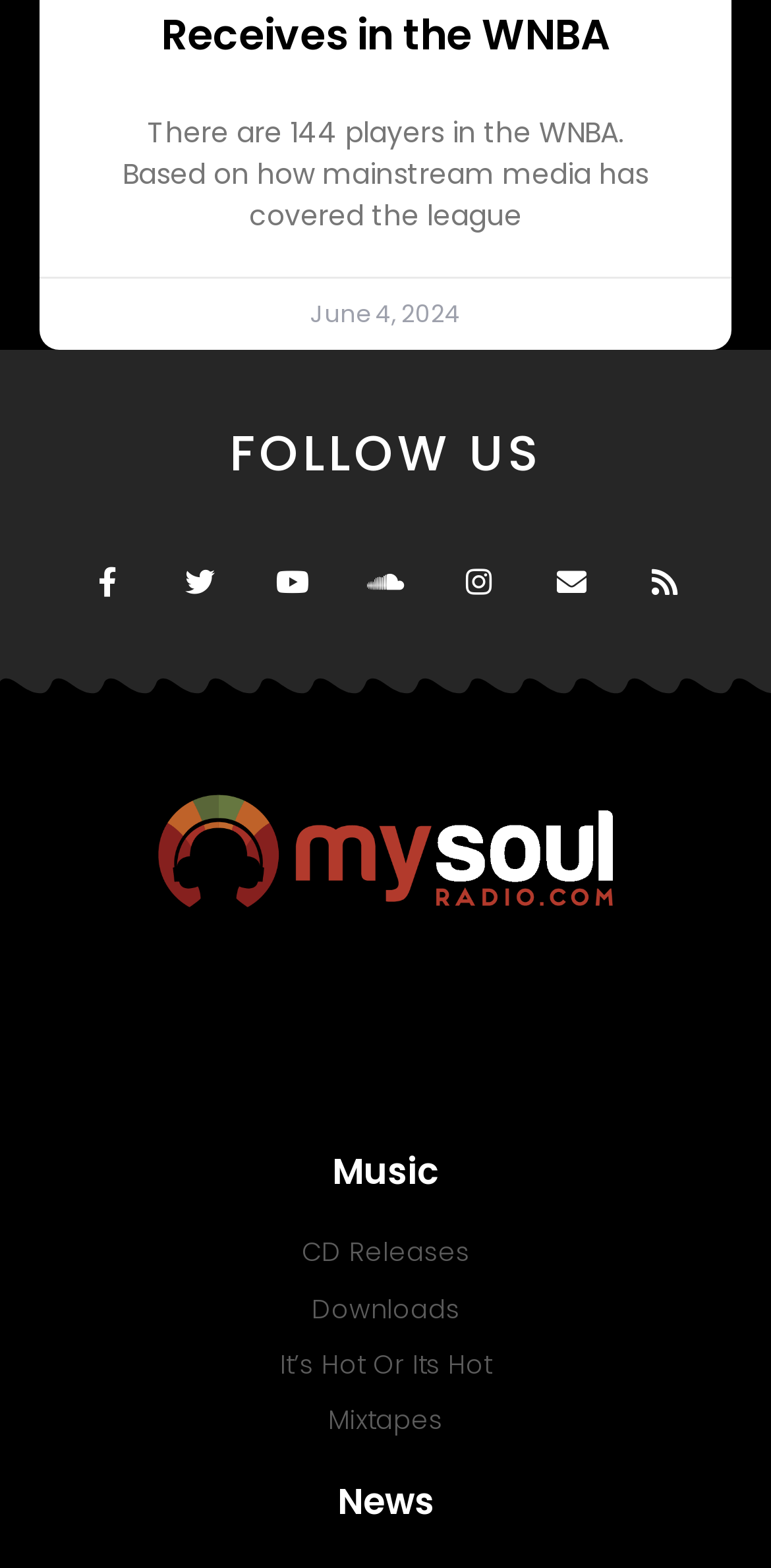Please specify the bounding box coordinates of the clickable region to carry out the following instruction: "Follow us on Facebook". The coordinates should be four float numbers between 0 and 1, in the format [left, top, right, bottom].

[0.119, 0.361, 0.158, 0.38]